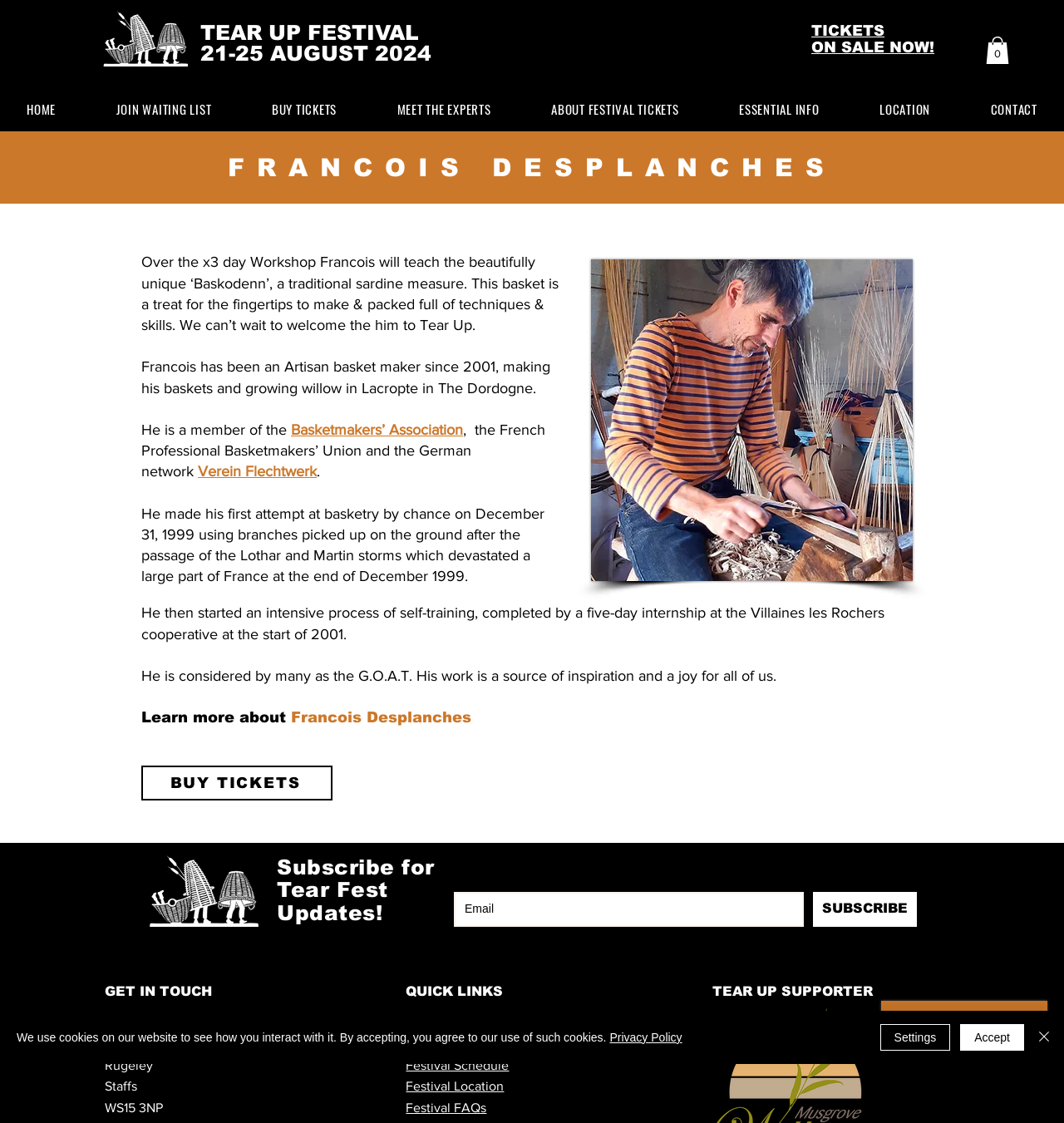Locate the bounding box coordinates of the clickable element to fulfill the following instruction: "Click the 'JOIN WAITING LIST' button". Provide the coordinates as four float numbers between 0 and 1 in the format [left, top, right, bottom].

[0.084, 0.085, 0.224, 0.109]